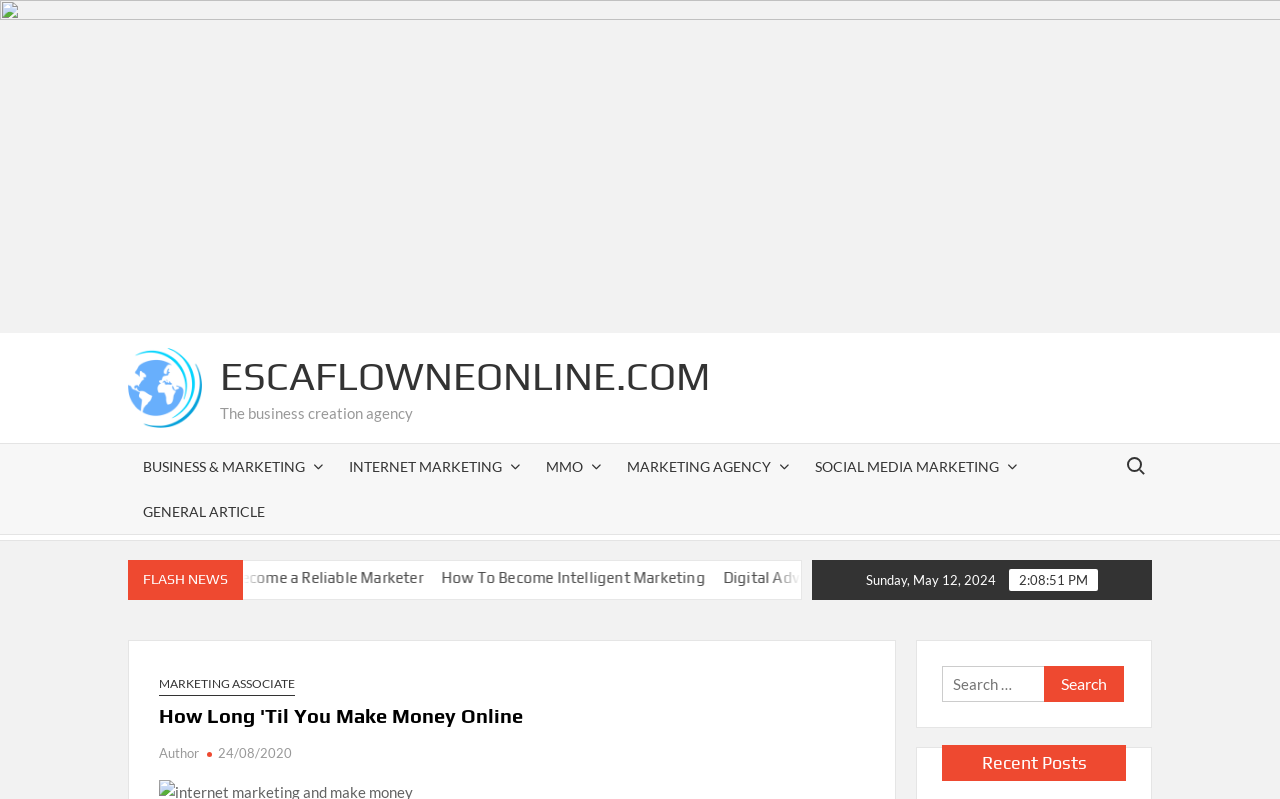What is the name of the business creation agency?
Please use the image to deliver a detailed and complete answer.

I found the name of the business creation agency by looking at the static text element that says 'The business creation agency' which is located near the top of the page, and it is associated with the link 'ESCAFLOWNEONLINE.COM'.